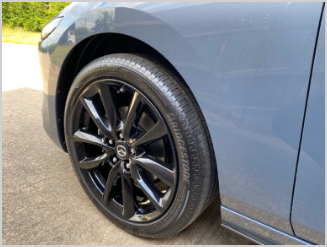Provide an in-depth description of the image.

The image features a close-up view of a sleek Mazda 3, highlighting its stylish black alloy wheel and tire. The dynamic angle showcases the wheel's intricate design, emphasizing the sporty aesthetic of the vehicle. The car is situated on a solid surface, with natural light illuminating the glossy finish of the bodywork, creating a striking contrast with the matte black wheel. This captures the meticulous details of automotive craftsmanship and hints at the care and attention provided through professional detailing services—perfect for vehicles requiring exceptional care and enhancement treatments.